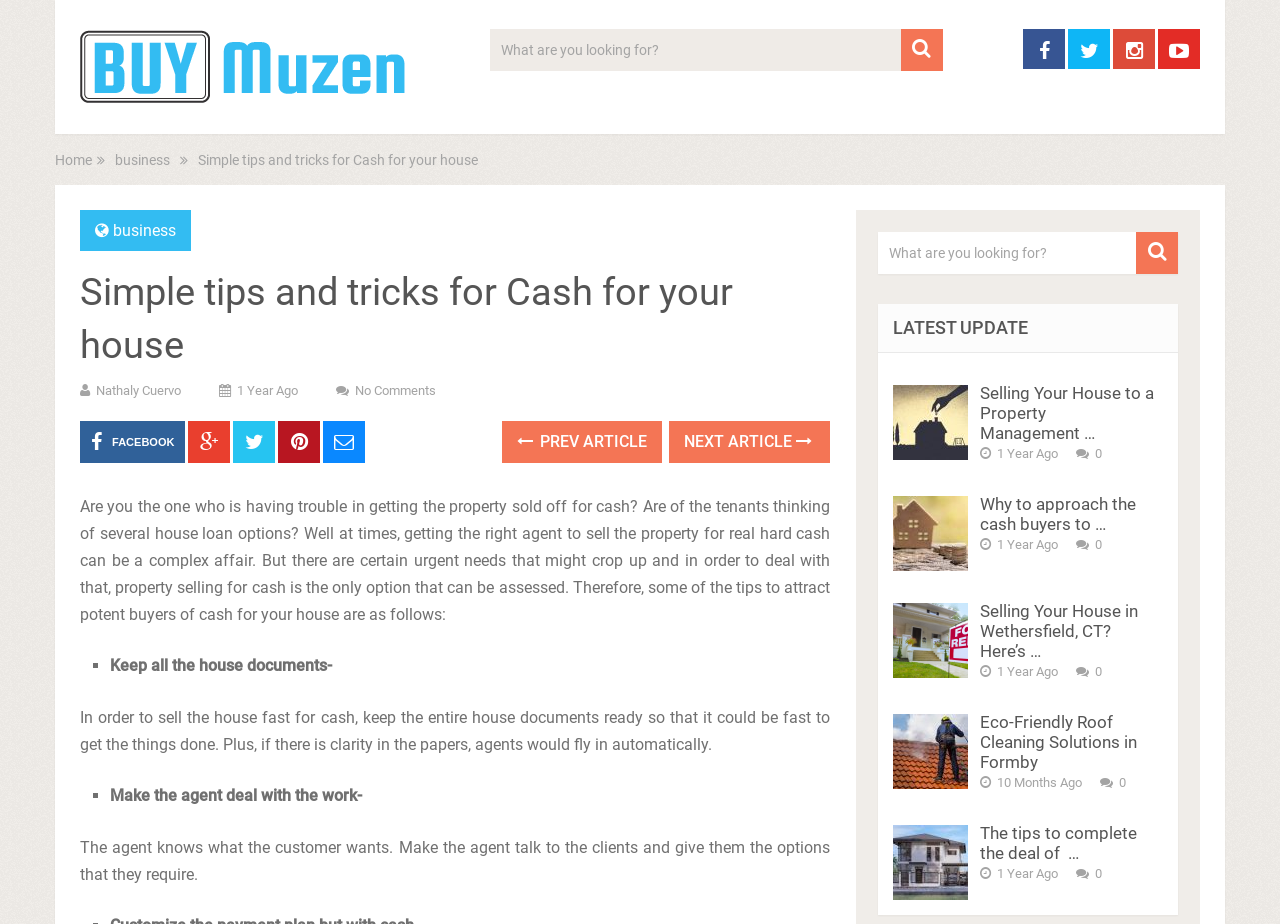Kindly determine the bounding box coordinates for the clickable area to achieve the given instruction: "Learn about eco-friendly roof cleaning".

[0.766, 0.771, 0.888, 0.835]